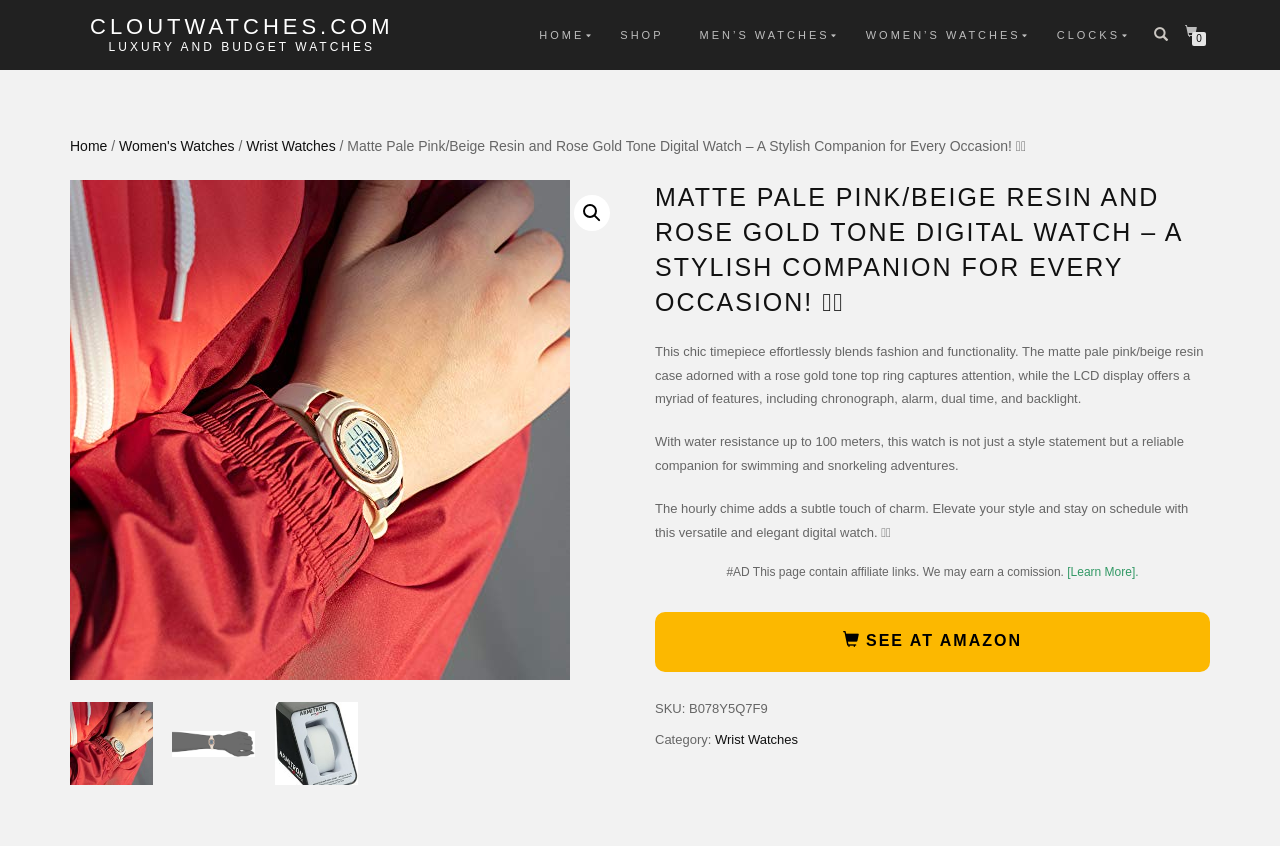Describe all the key features of the webpage in detail.

This webpage is about a specific digital watch, the Matte Pale Pink/Beige Resin and Rose Gold Tone Digital Watch. At the top, there is a navigation bar with links to the website's homepage, shop, men's watches, women's watches, and clocks. Below the navigation bar, there is a breadcrumb trail showing the current page's location within the website's hierarchy.

On the left side of the page, there are two large images of the watch, one above the other. The top image takes up most of the left side, while the bottom image is smaller. On the right side of the page, there is a section with a heading that matches the page's title. Below the heading, there are three paragraphs of text describing the watch's features, including its water resistance, chronograph, alarm, and backlight.

Below the text, there is a section with affiliate links and a button to "SEE AT AMAZON". There are also some specifications listed, including the watch's SKU and category. At the very bottom of the page, there is a link to learn more about the affiliate links.

There are several other links and images scattered throughout the page, including a search icon, a link to a related product, and some smaller images of the watch from different angles. Overall, the page is focused on showcasing the features and design of the Matte Pale Pink/Beige Resin and Rose Gold Tone Digital Watch.